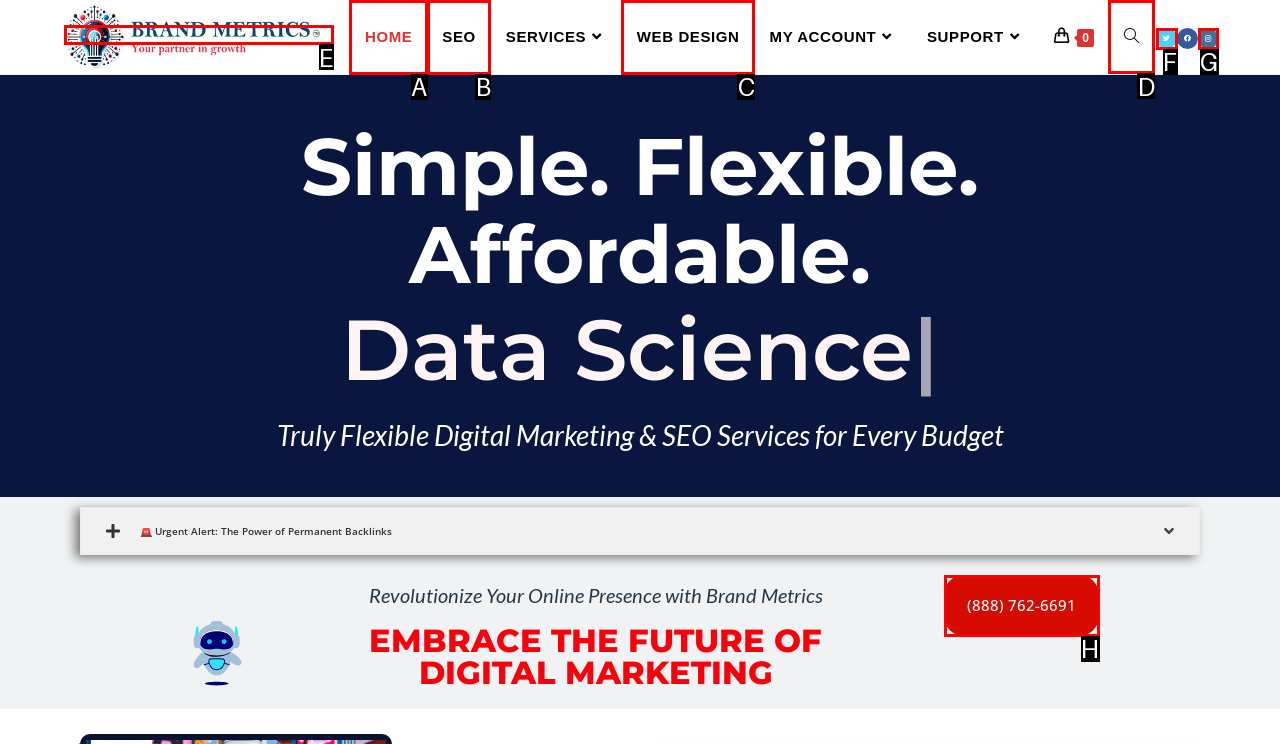For the task: Toggle website search, specify the letter of the option that should be clicked. Answer with the letter only.

D